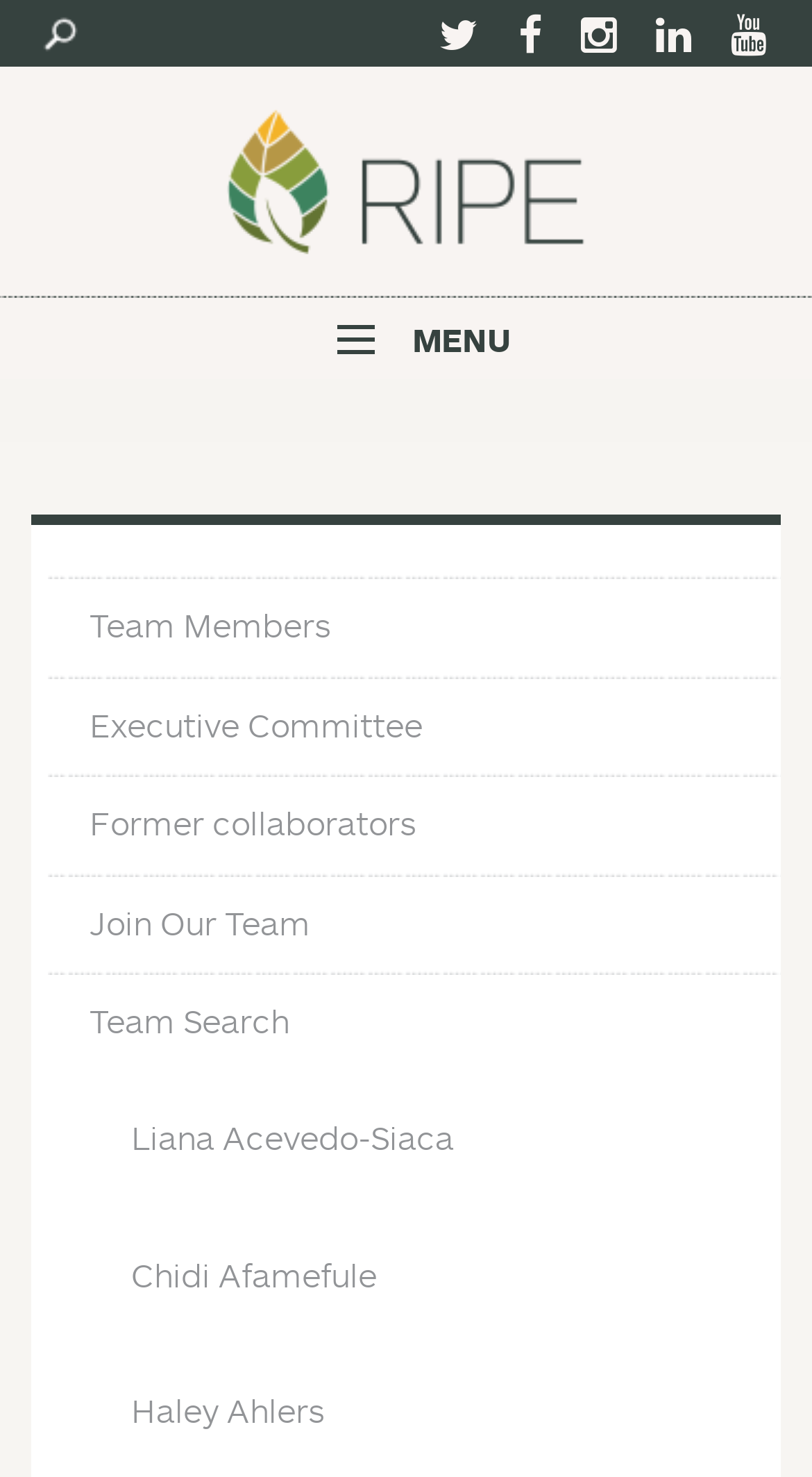Determine the bounding box coordinates for the clickable element required to fulfill the instruction: "Search for team members". Provide the coordinates as four float numbers between 0 and 1, i.e., [left, top, right, bottom].

[0.059, 0.661, 0.982, 0.725]